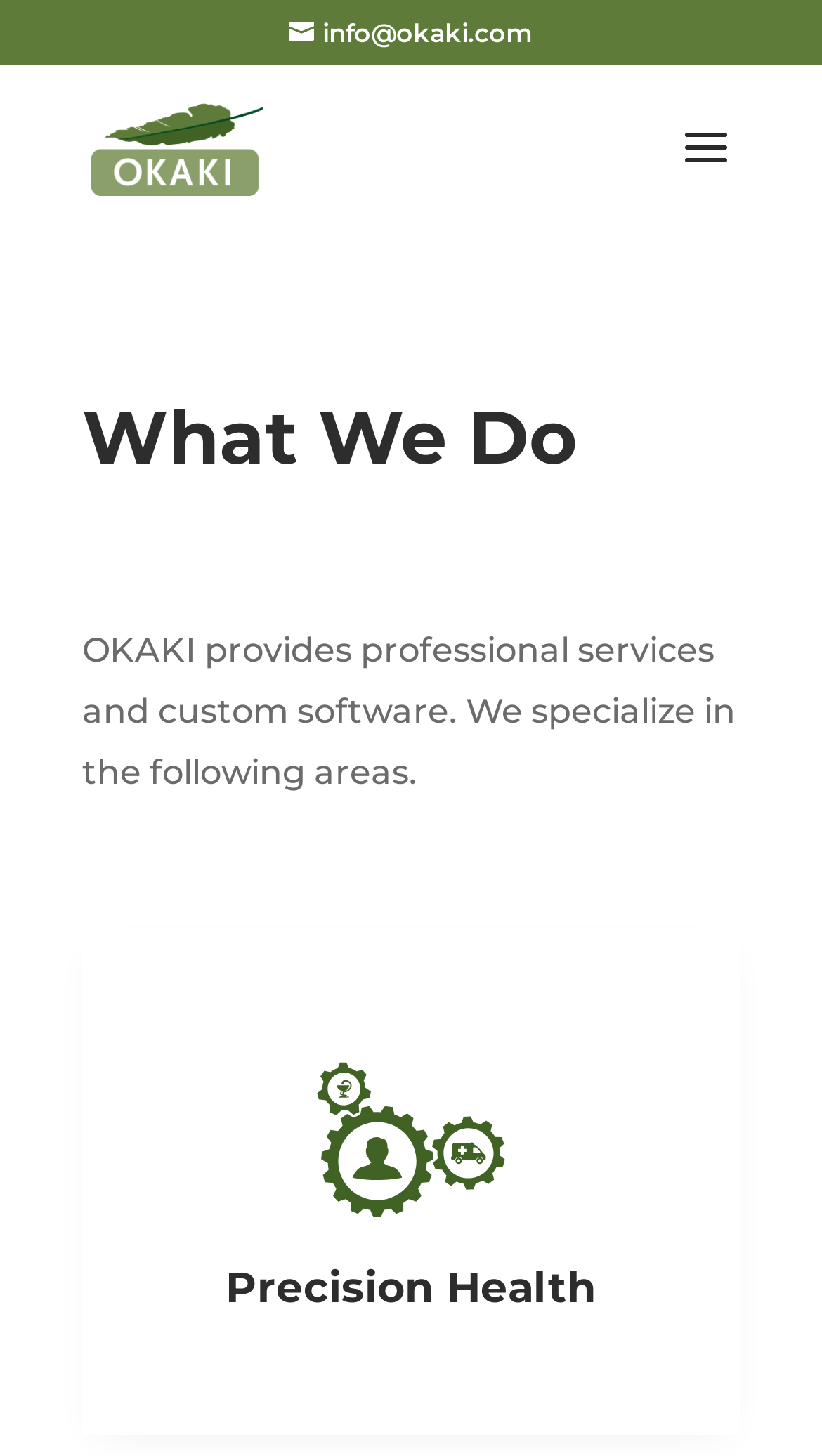Identify the main title of the webpage and generate its text content.

What We Do